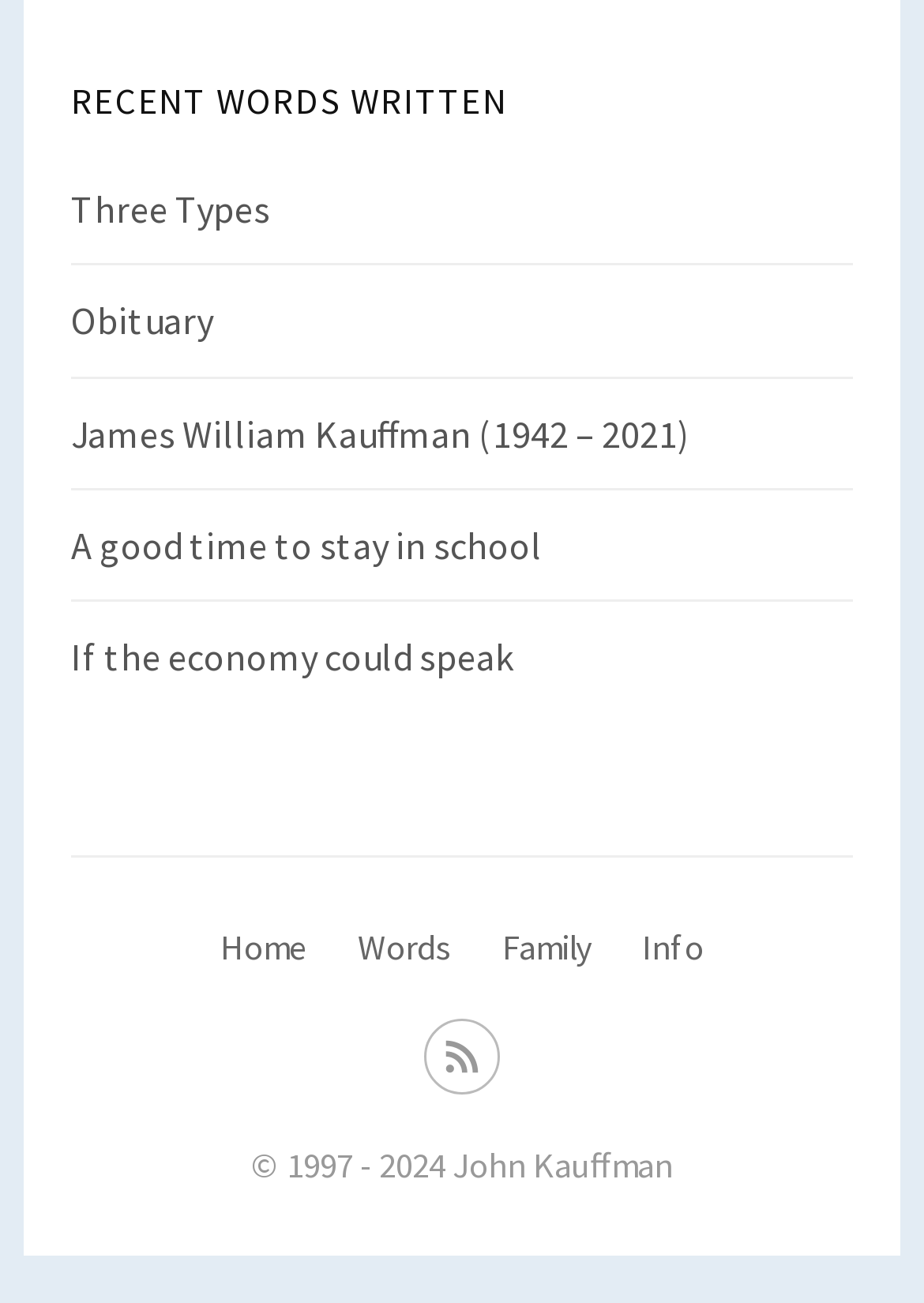Provide the bounding box coordinates for the specified HTML element described in this description: "Three Types". The coordinates should be four float numbers ranging from 0 to 1, in the format [left, top, right, bottom].

[0.077, 0.142, 0.292, 0.178]